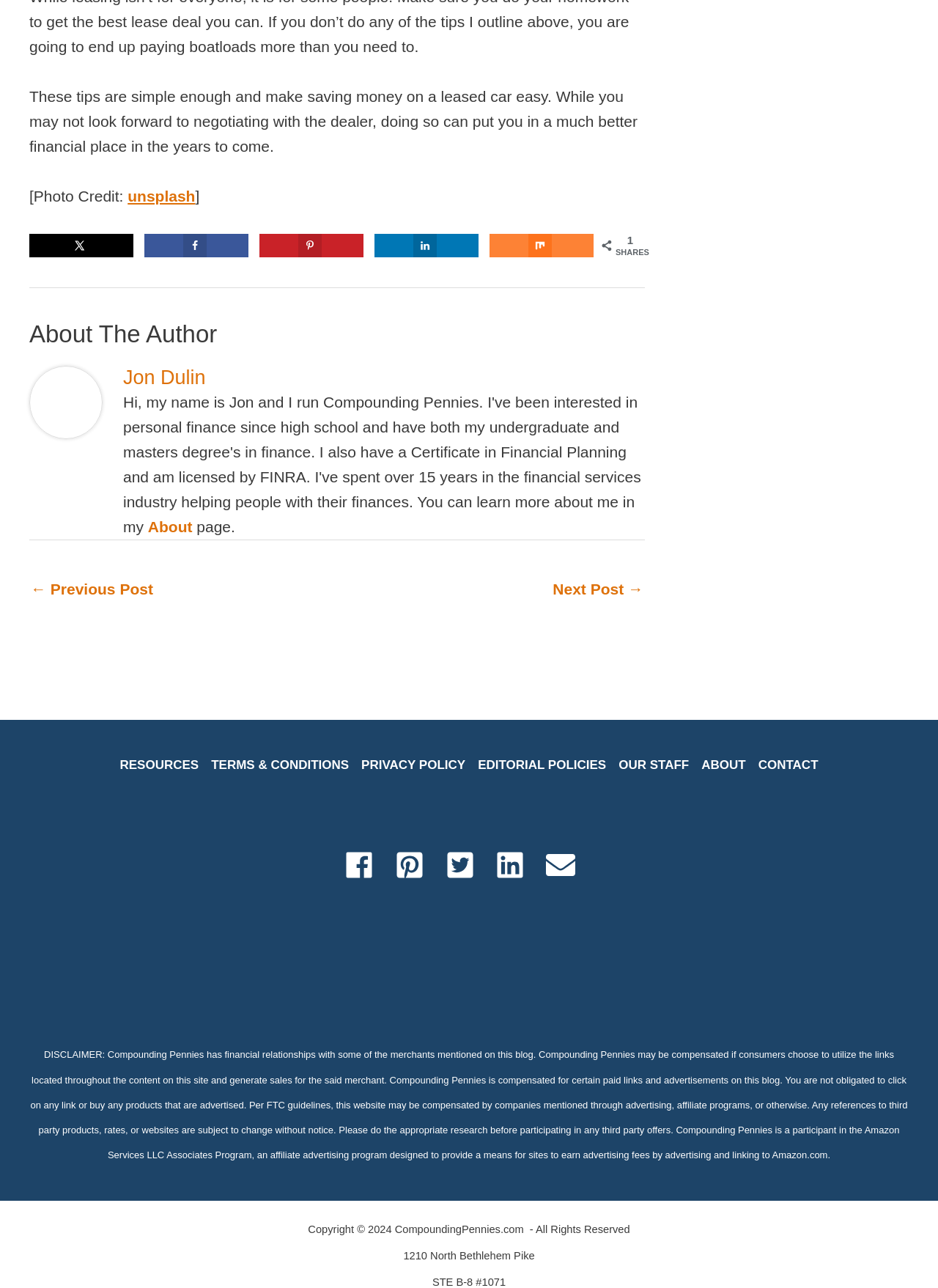Determine the bounding box coordinates of the region to click in order to accomplish the following instruction: "Share on Facebook". Provide the coordinates as four float numbers between 0 and 1, specifically [left, top, right, bottom].

[0.154, 0.181, 0.265, 0.2]